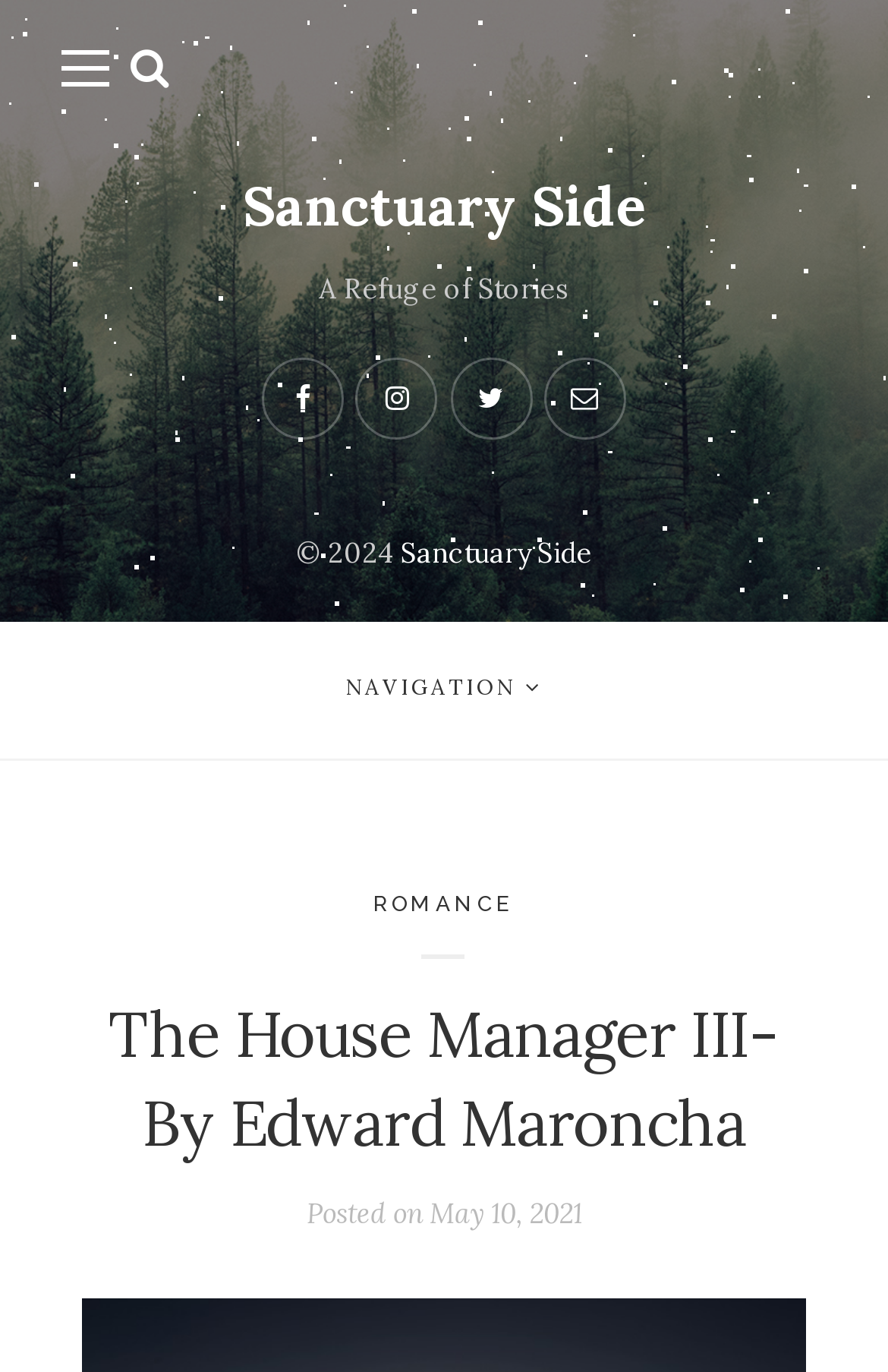Given the element description Navigation, predict the bounding box coordinates for the UI element in the webpage screenshot. The format should be (top-left x, top-left y, bottom-right x, bottom-right y), and the values should be between 0 and 1.

[0.0, 0.453, 1.0, 0.554]